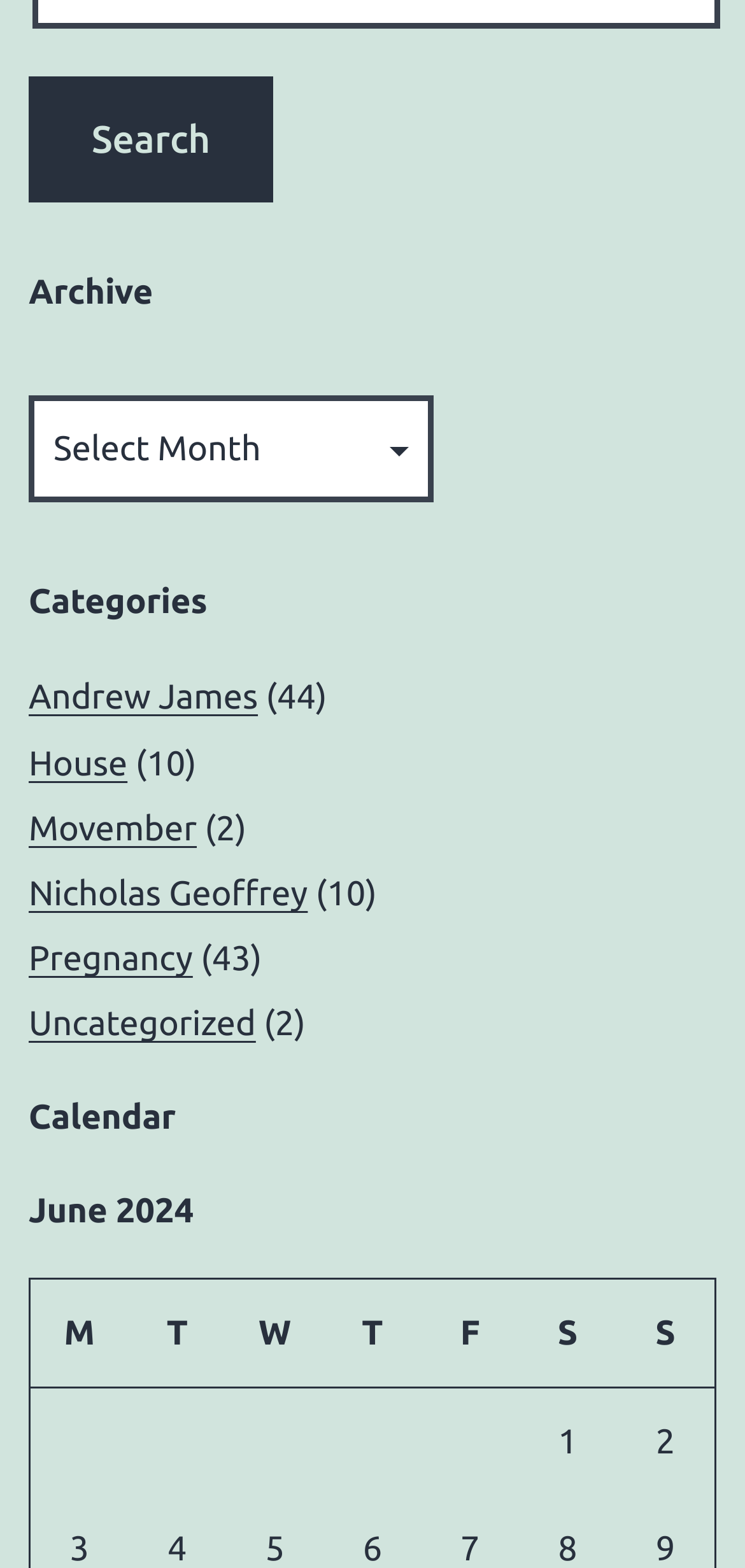Could you highlight the region that needs to be clicked to execute the instruction: "Contact through email"?

None